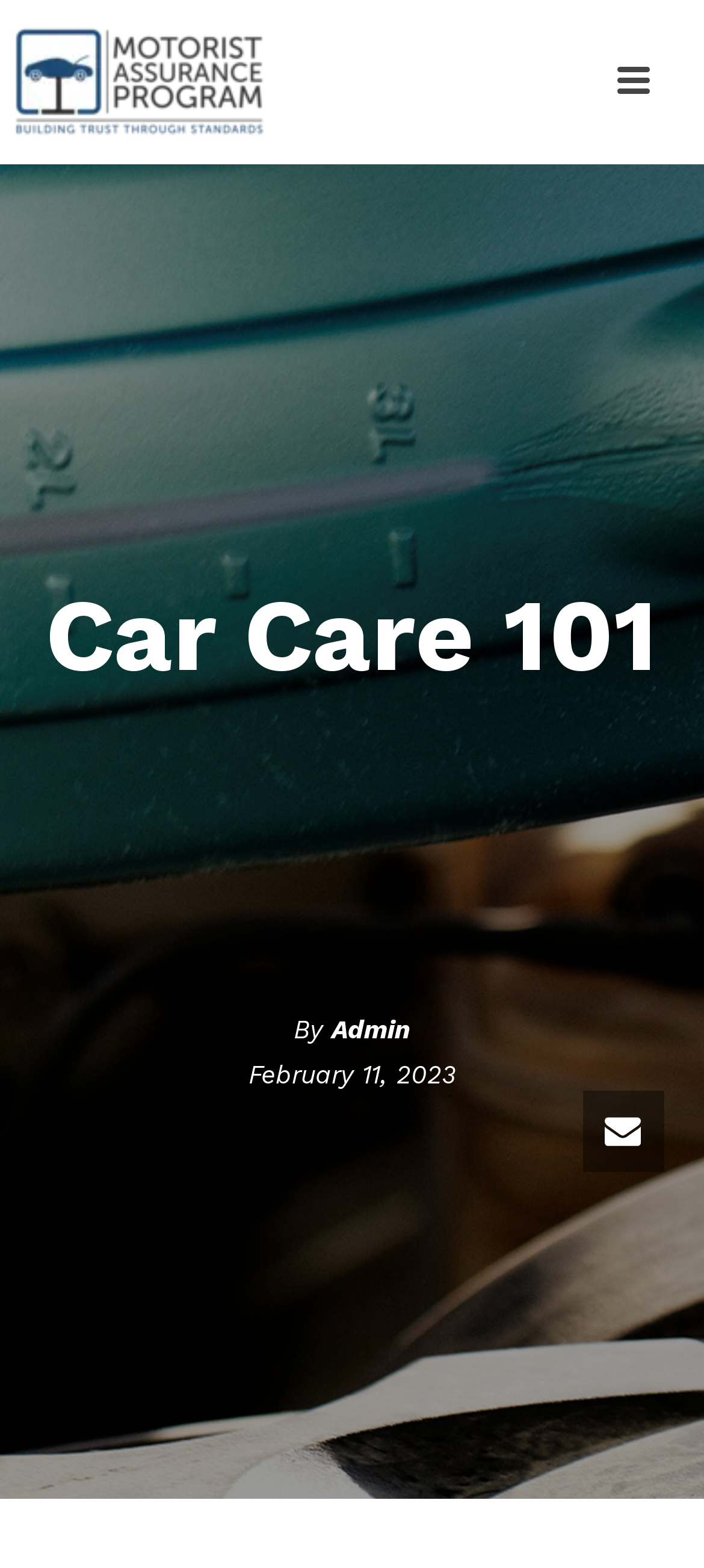Examine the image carefully and respond to the question with a detailed answer: 
Who wrote the article?

I found the author's name by looking at the text next to the 'By' label, which is 'Admin'.